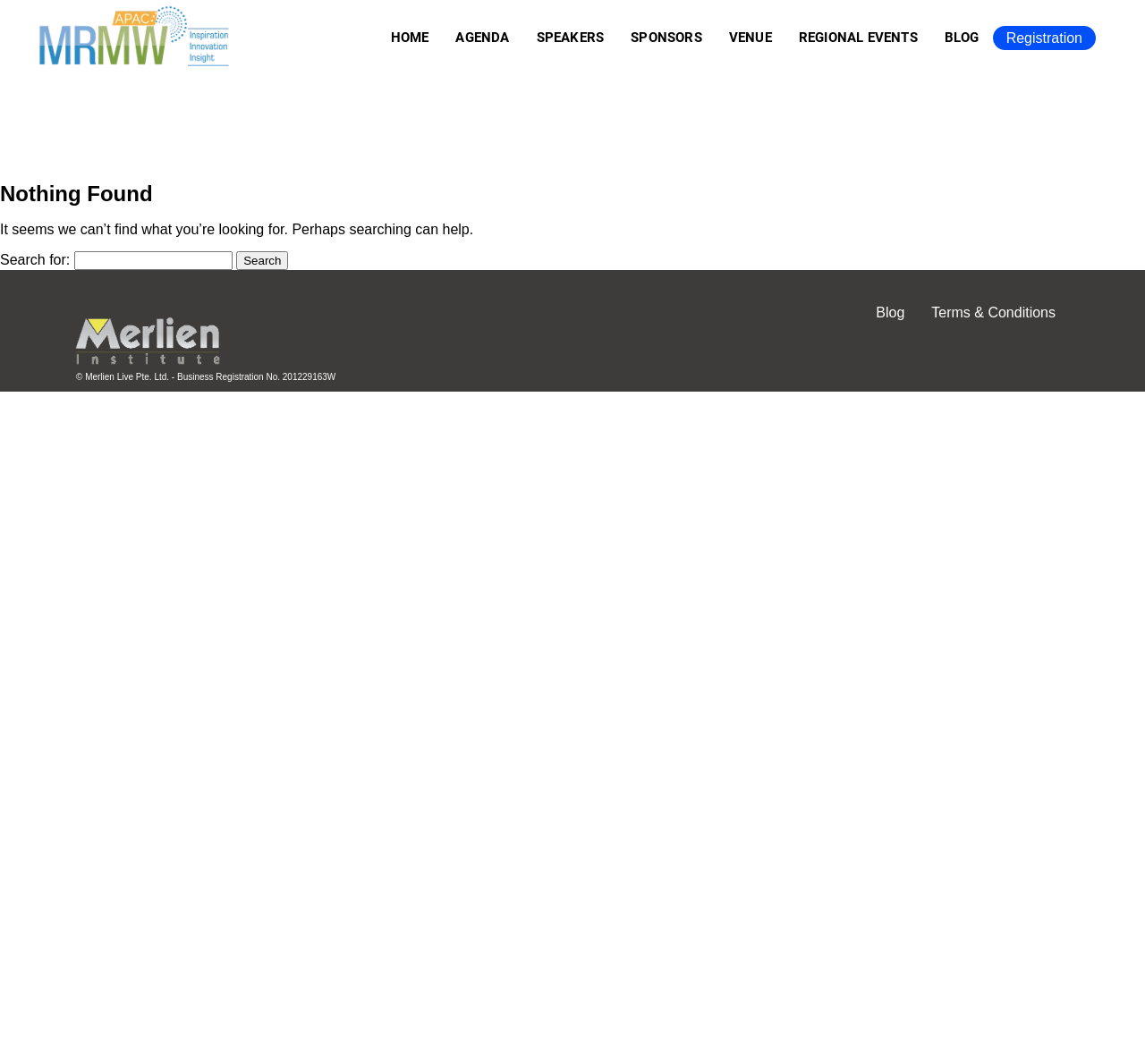How many links are there in the footer?
Answer the question with detailed information derived from the image.

There are 3 links in the footer, namely 'Blog', 'Terms & Conditions', and the company logo link 'company-logo'.